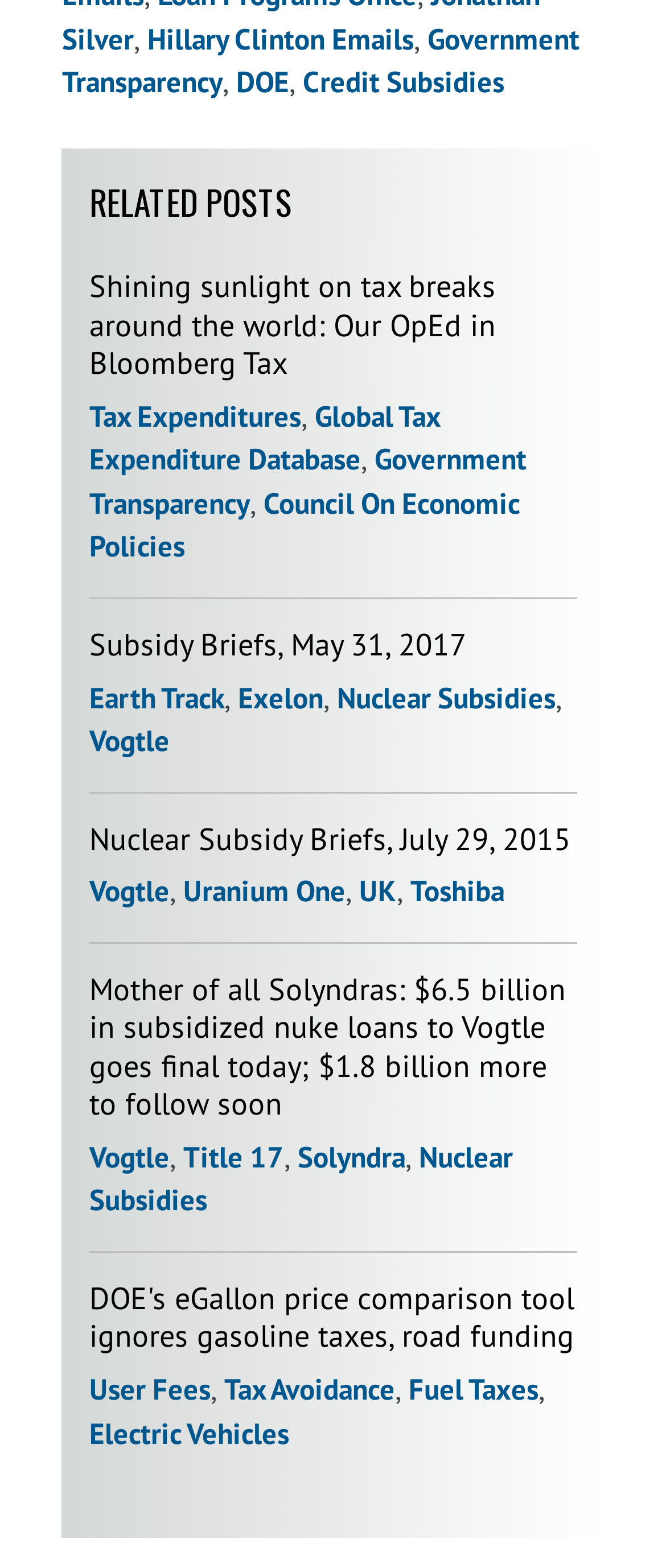Reply to the question with a brief word or phrase: What is the name of the database mentioned on the webpage?

Global Tax Expenditure Database